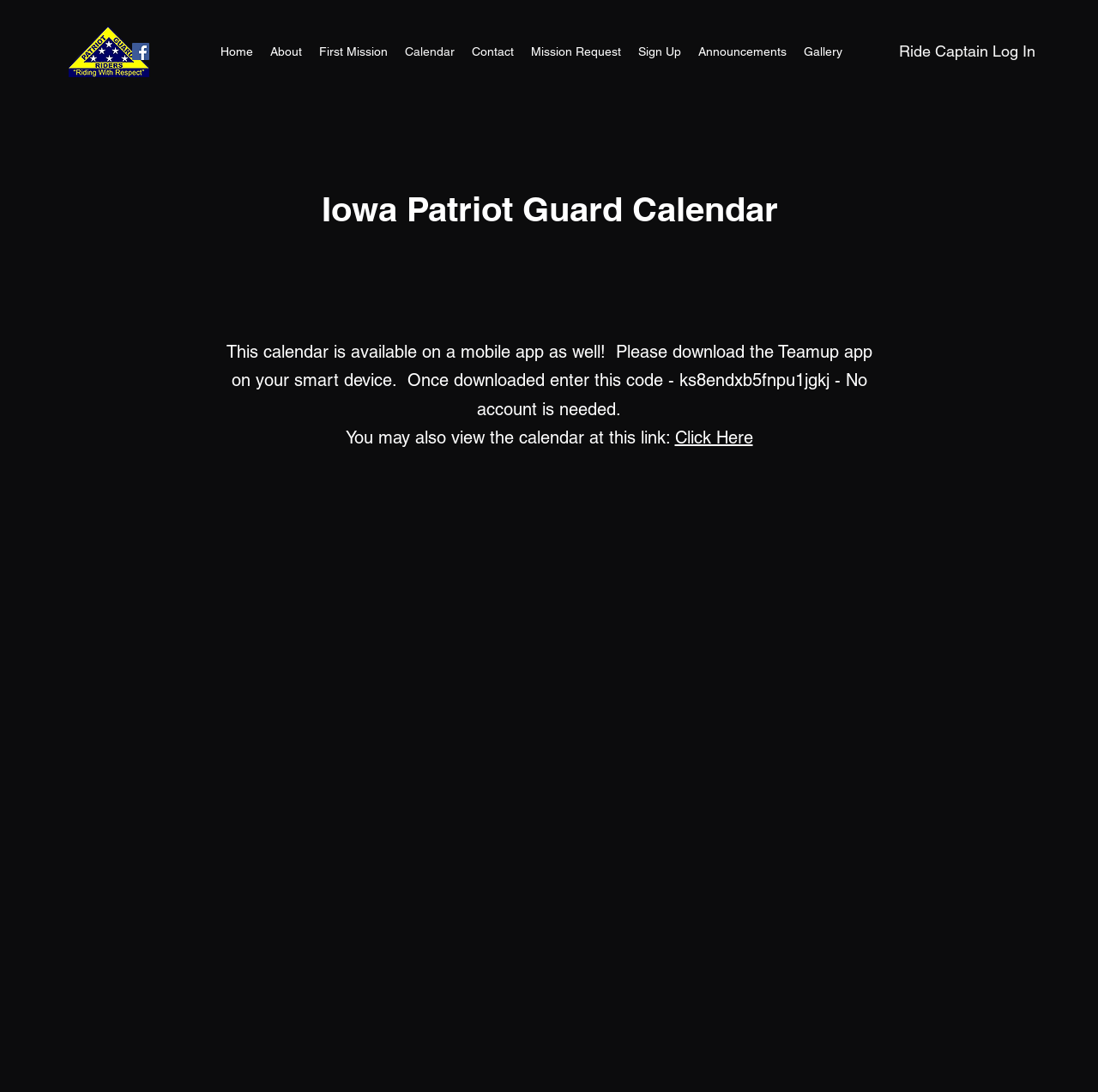Find the UI element described as: "Ride Captain Log In" and predict its bounding box coordinates. Ensure the coordinates are four float numbers between 0 and 1, [left, top, right, bottom].

[0.808, 0.03, 0.954, 0.064]